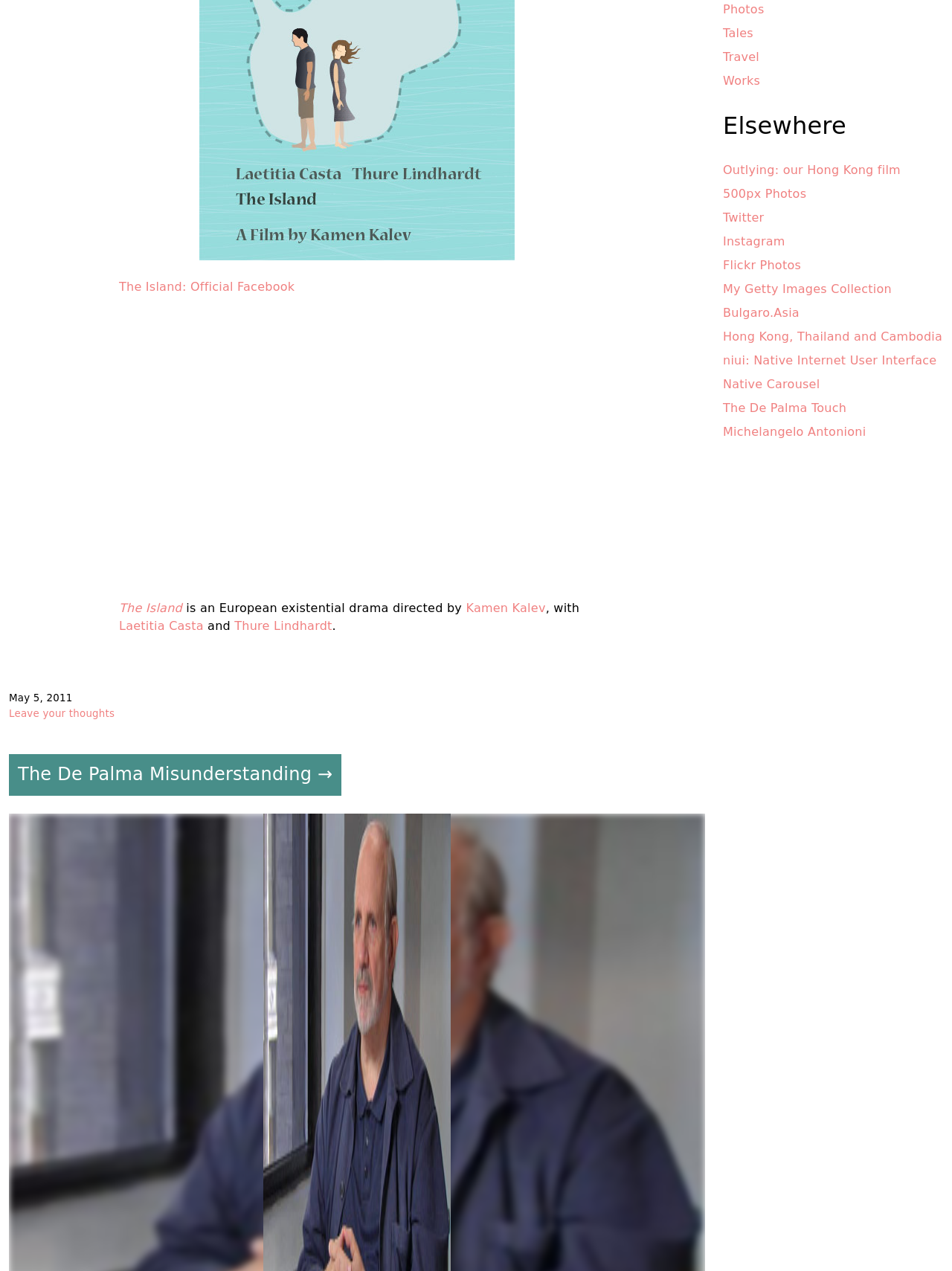Bounding box coordinates are specified in the format (top-left x, top-left y, bottom-right x, bottom-right y). All values are floating point numbers bounded between 0 and 1. Please provide the bounding box coordinate of the region this sentence describes: Leave your thoughts

[0.009, 0.556, 0.375, 0.568]